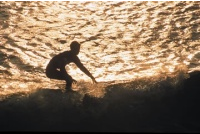What is reflected off the ocean surface?
Please ensure your answer to the question is detailed and covers all necessary aspects.

The caption states that the surfer is silhouetted against a shimmering backdrop of golden sunlight reflecting off the ocean surface, which indicates that the golden sunlight is being reflected off the ocean surface.